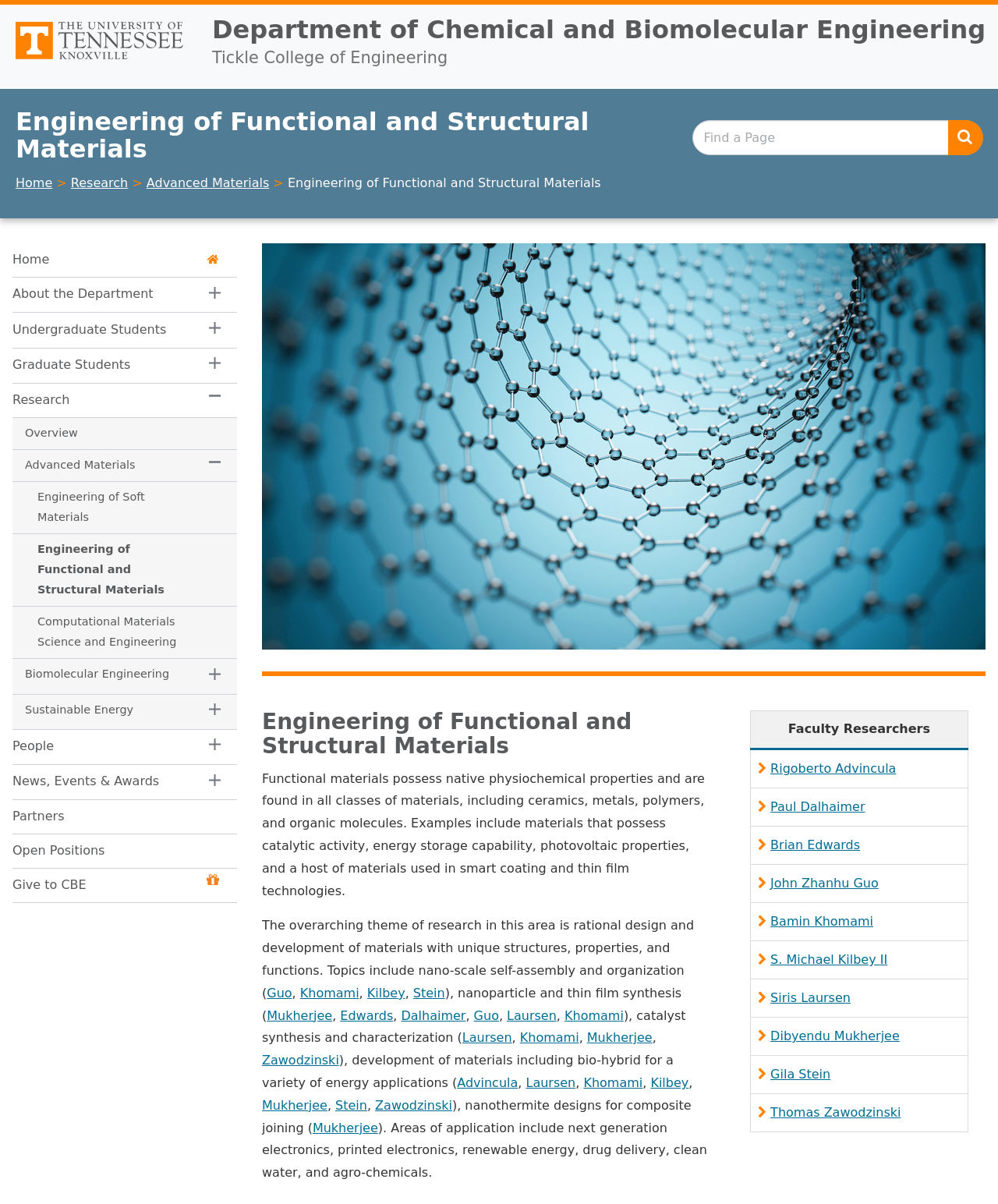Could you specify the bounding box coordinates for the clickable section to complete the following instruction: "Learn about the department"?

[0.012, 0.231, 0.192, 0.259]